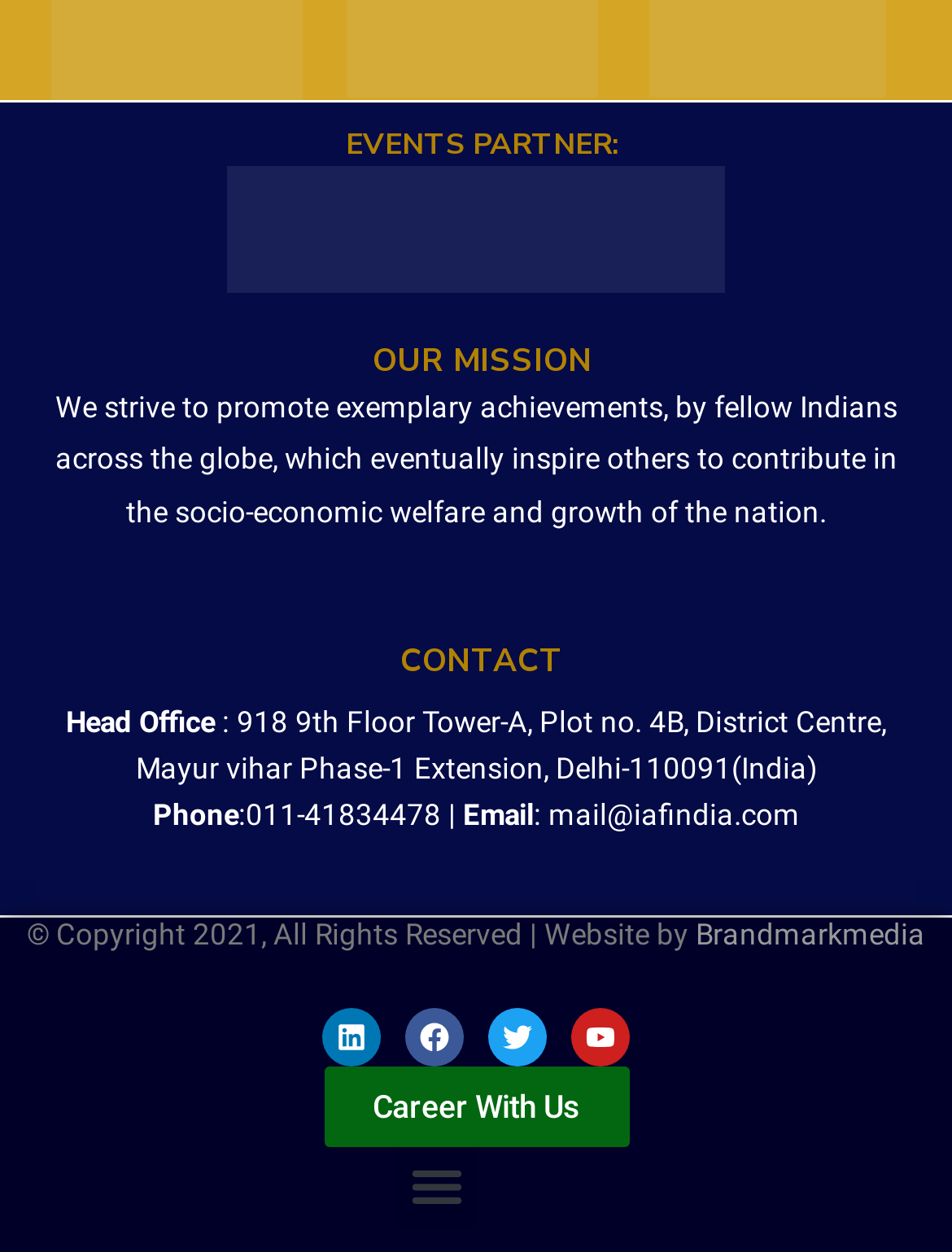With reference to the image, please provide a detailed answer to the following question: How many social media links are available?

There are four social media links available, namely 'Linkedin', 'Facebook', 'Twitter', and 'Youtube', which are located at the bottom of the webpage.